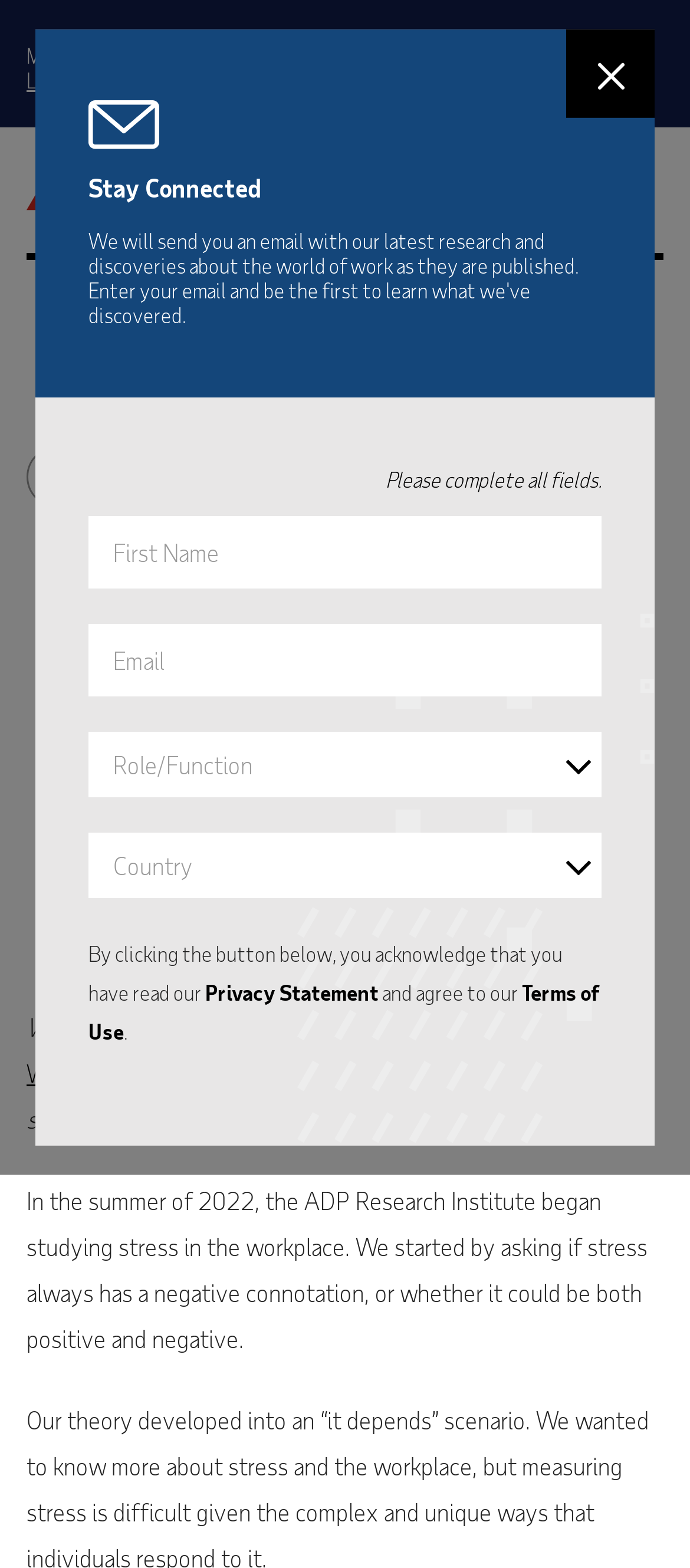What is the theme of the 'Today at Work' section?
Ensure your answer is thorough and detailed.

The webpage has a link to 'Today at Work' in the navigation menu, and another link to 'Today at Work' in the content section, which mentions worker sentiment. This suggests that the theme of the 'Today at Work' section is related to worker sentiment.